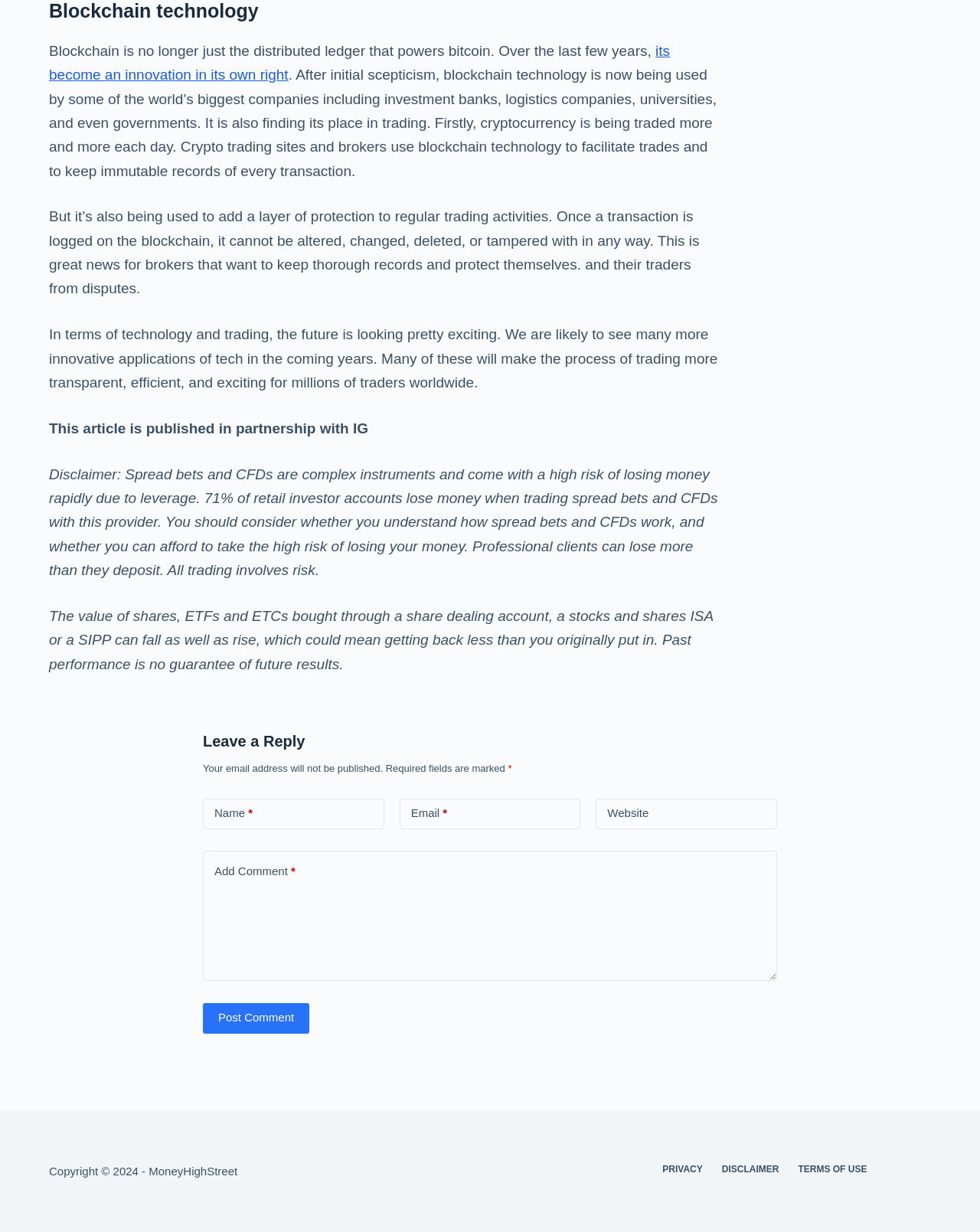Provide a short, one-word or phrase answer to the question below:
What are the three menu items in the footer menu?

PRIVACY, DISCLAIMER, TERMS OF USE